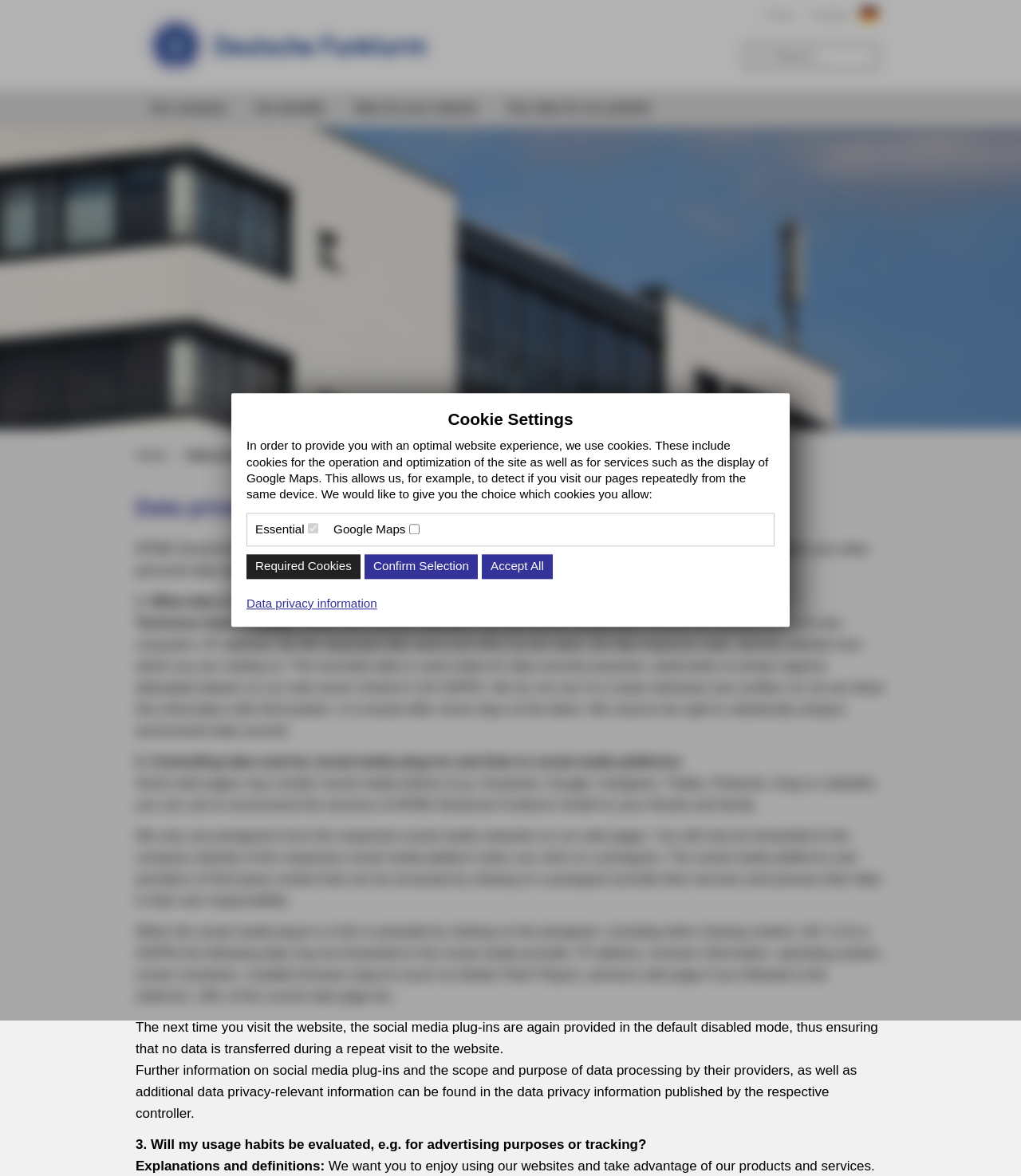Generate a detailed explanation of the webpage's features and information.

The webpage is about data privacy information provided by Deutsche Funkturm GmbH. At the top, there is a navigation menu with links to "DE", "Skip navigation", "Press", and "Contact". Below the navigation menu, there is a logo of Deutsche Funkturm GmbH on the left side, accompanied by a search textbox on the right side.

The main content of the webpage is divided into sections. The first section is an introduction to data privacy information, stating that Deutsche Funkturm GmbH attaches great importance to protecting personal data. Below the introduction, there are three sections: "1. What data is recorded, how is it used, and how long is it stored?", "2. Controlling data used by social-media plug-ins and links to social media platforms", and "3. Will my usage habits be evaluated, e.g. for advertising purposes or tracking?". Each section provides detailed information about data privacy, including technical characteristics, social media plug-ins, and cookie settings.

On the right side of the main content, there is a sidebar with links to "Home", "Our company", "Our benefits", "Sites for your network", and "Your sites for our portfolio". At the bottom of the webpage, there is a section about cookie settings, where users can choose which cookies to allow. The section includes checkboxes for "Essential" and "Google Maps", as well as links to "Required Cookies", "Confirm Selection", and "Accept All".